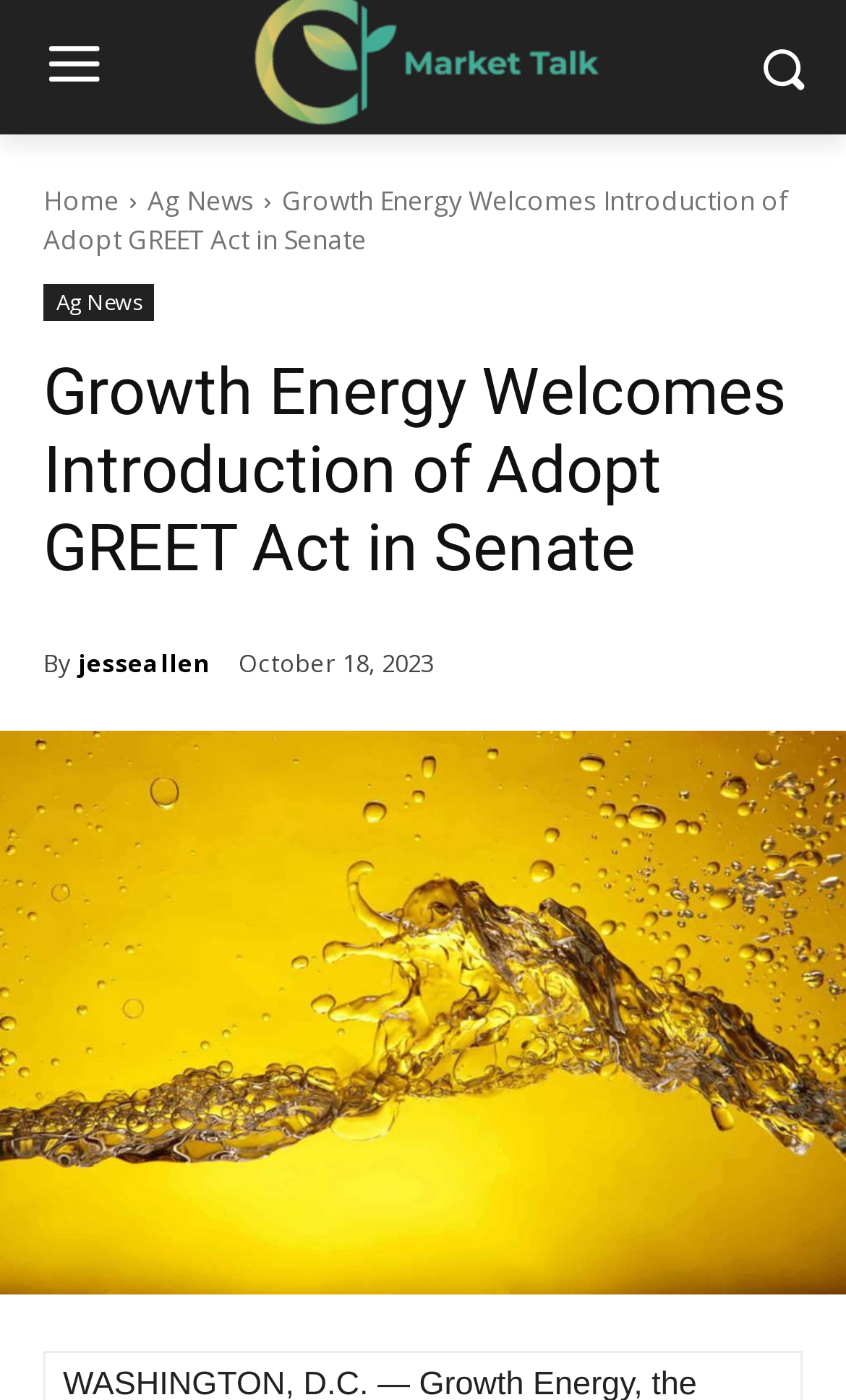Is there an image at the top of the webpage?
With the help of the image, please provide a detailed response to the question.

I found an image element at the top of the webpage with a bounding box coordinate of [0.896, 0.006, 0.953, 0.091]. This indicates that there is an image located at the top of the webpage.